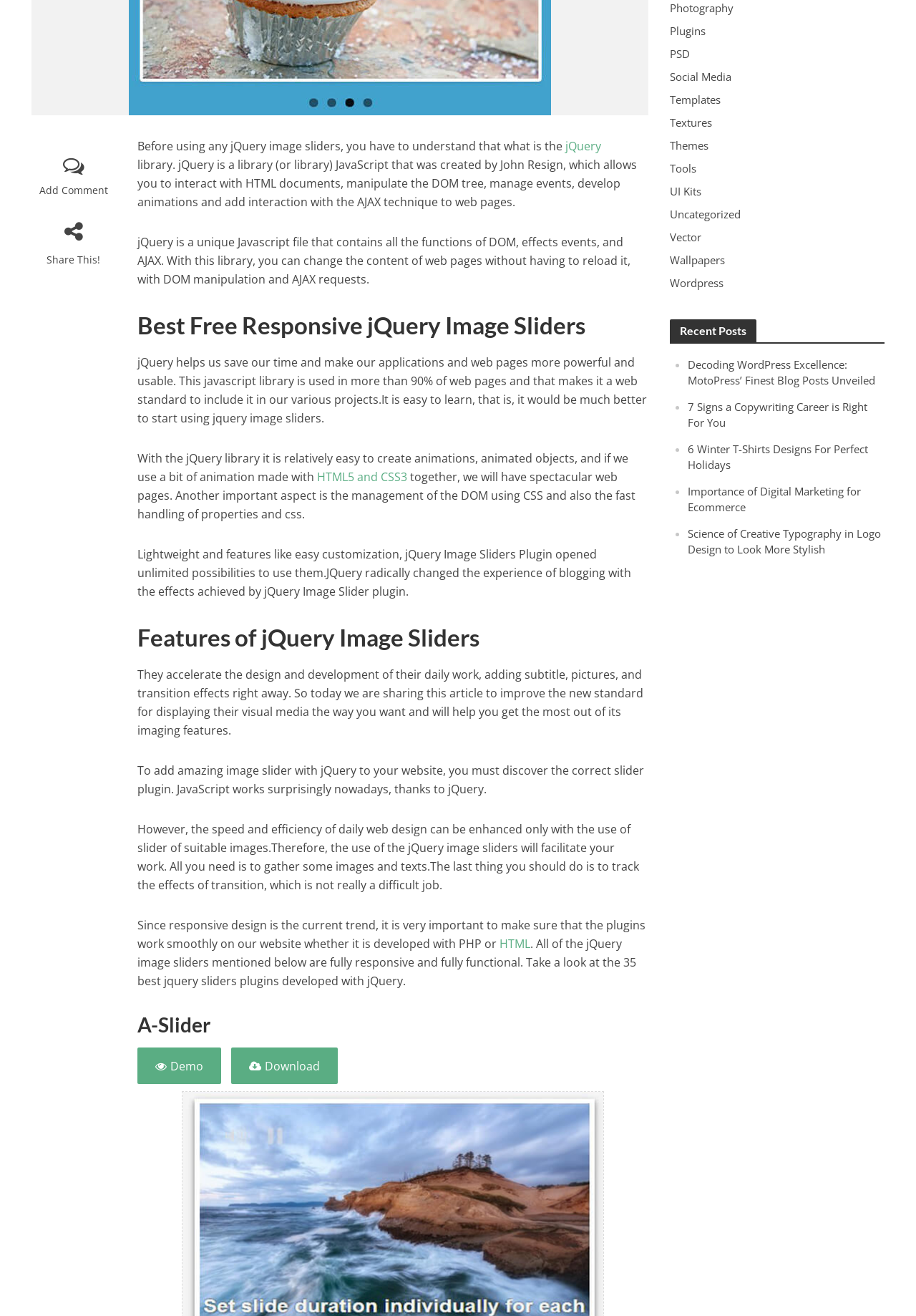Bounding box coordinates should be provided in the format (top-left x, top-left y, bottom-right x, bottom-right y) with all values between 0 and 1. Identify the bounding box for this UI element: Social Media

[0.731, 0.052, 0.966, 0.064]